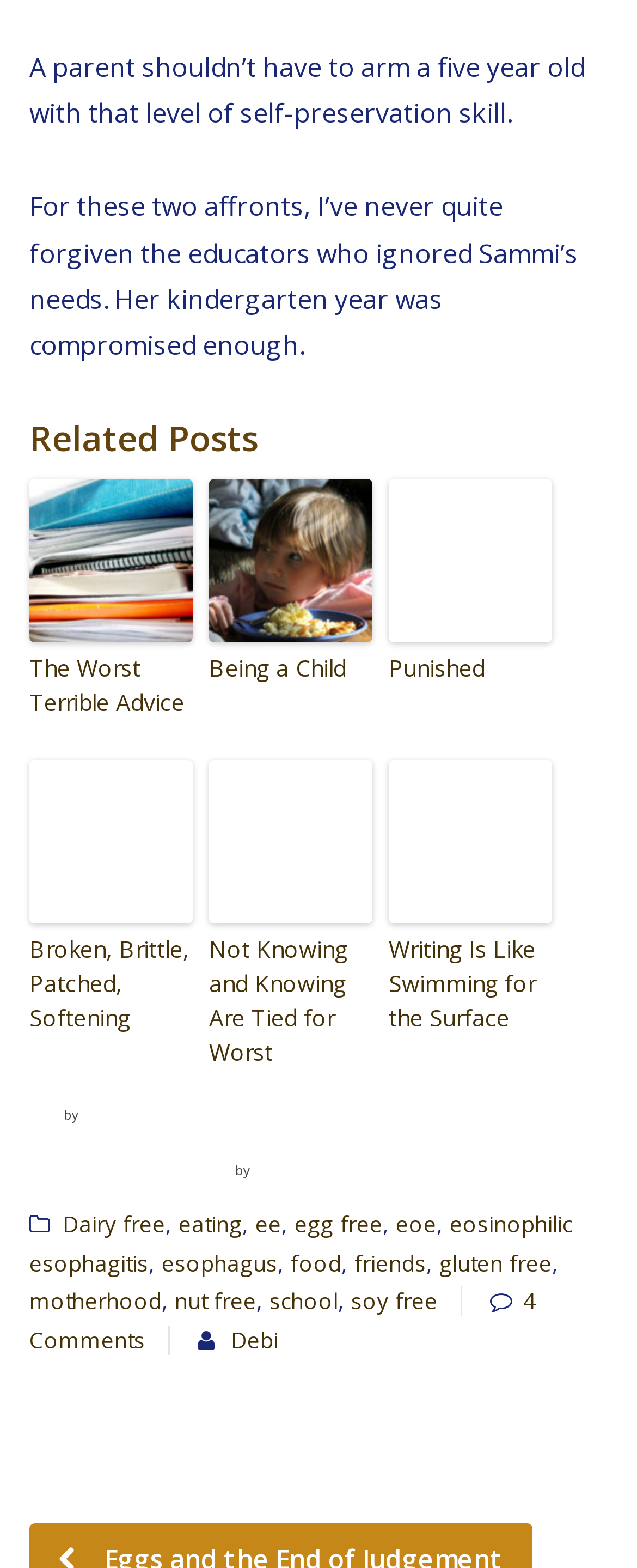Give the bounding box coordinates for the element described by: "parent_node: The Worst Terrible Advice".

[0.046, 0.305, 0.303, 0.409]